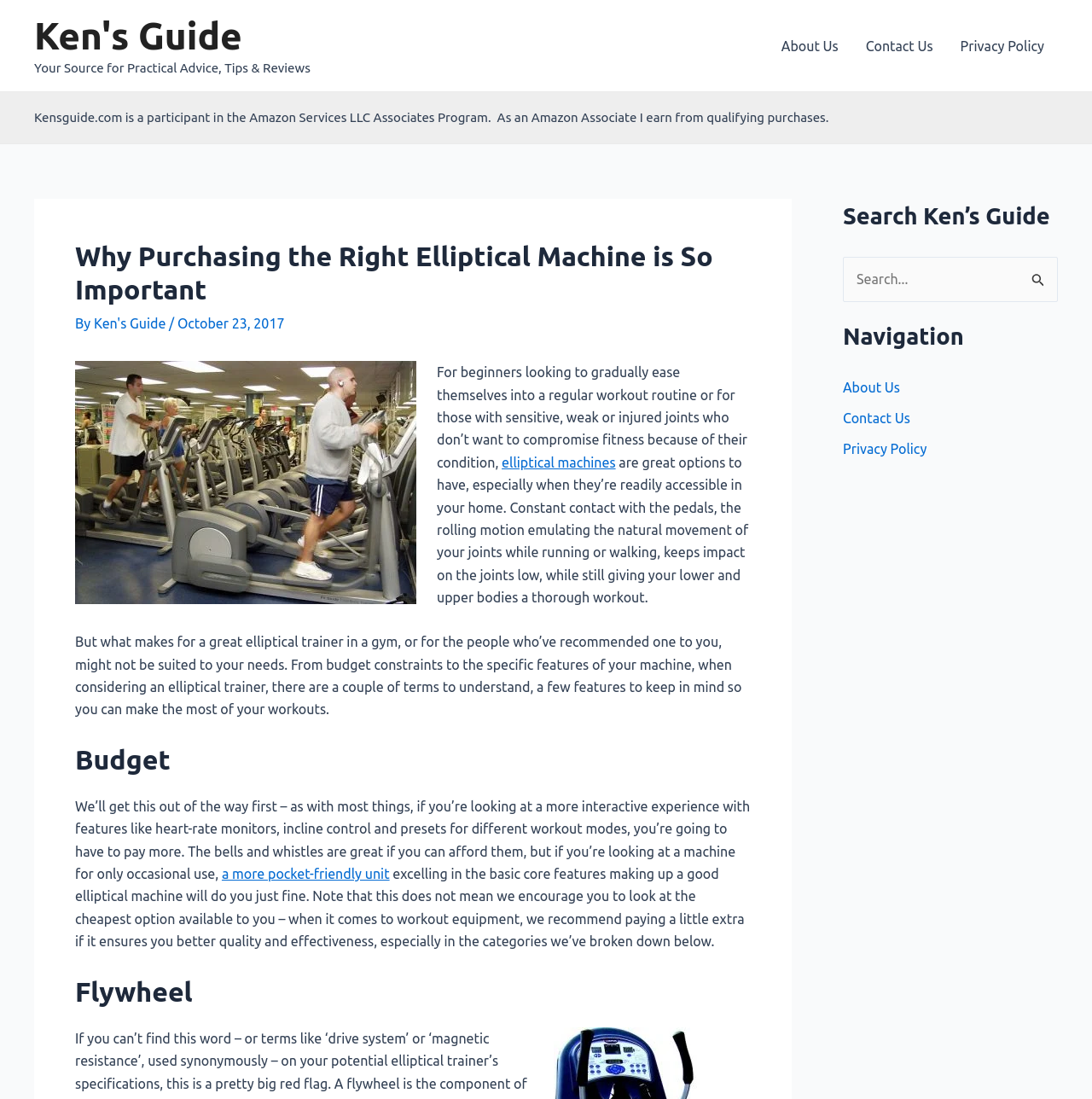Please identify the bounding box coordinates of the element that needs to be clicked to execute the following command: "Search for a keyword". Provide the bounding box using four float numbers between 0 and 1, formatted as [left, top, right, bottom].

[0.772, 0.234, 0.969, 0.275]